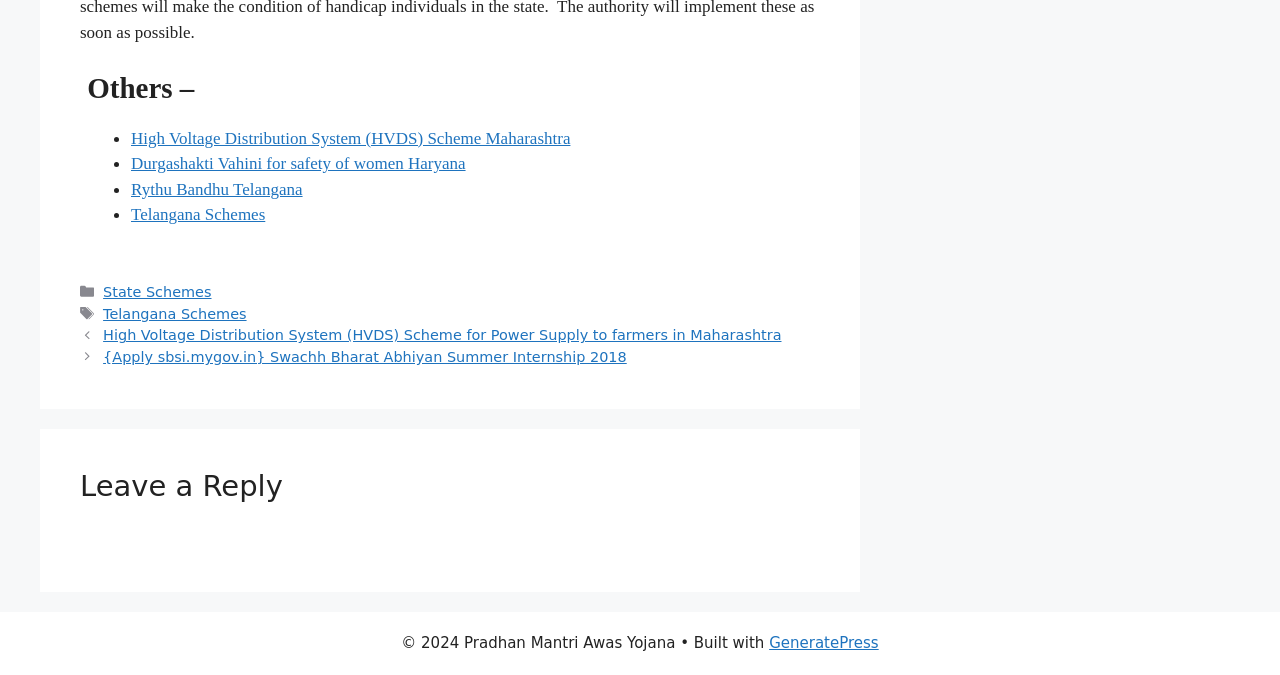Identify the bounding box coordinates for the element that needs to be clicked to fulfill this instruction: "Leave a reply". Provide the coordinates in the format of four float numbers between 0 and 1: [left, top, right, bottom].

[0.062, 0.694, 0.641, 0.75]